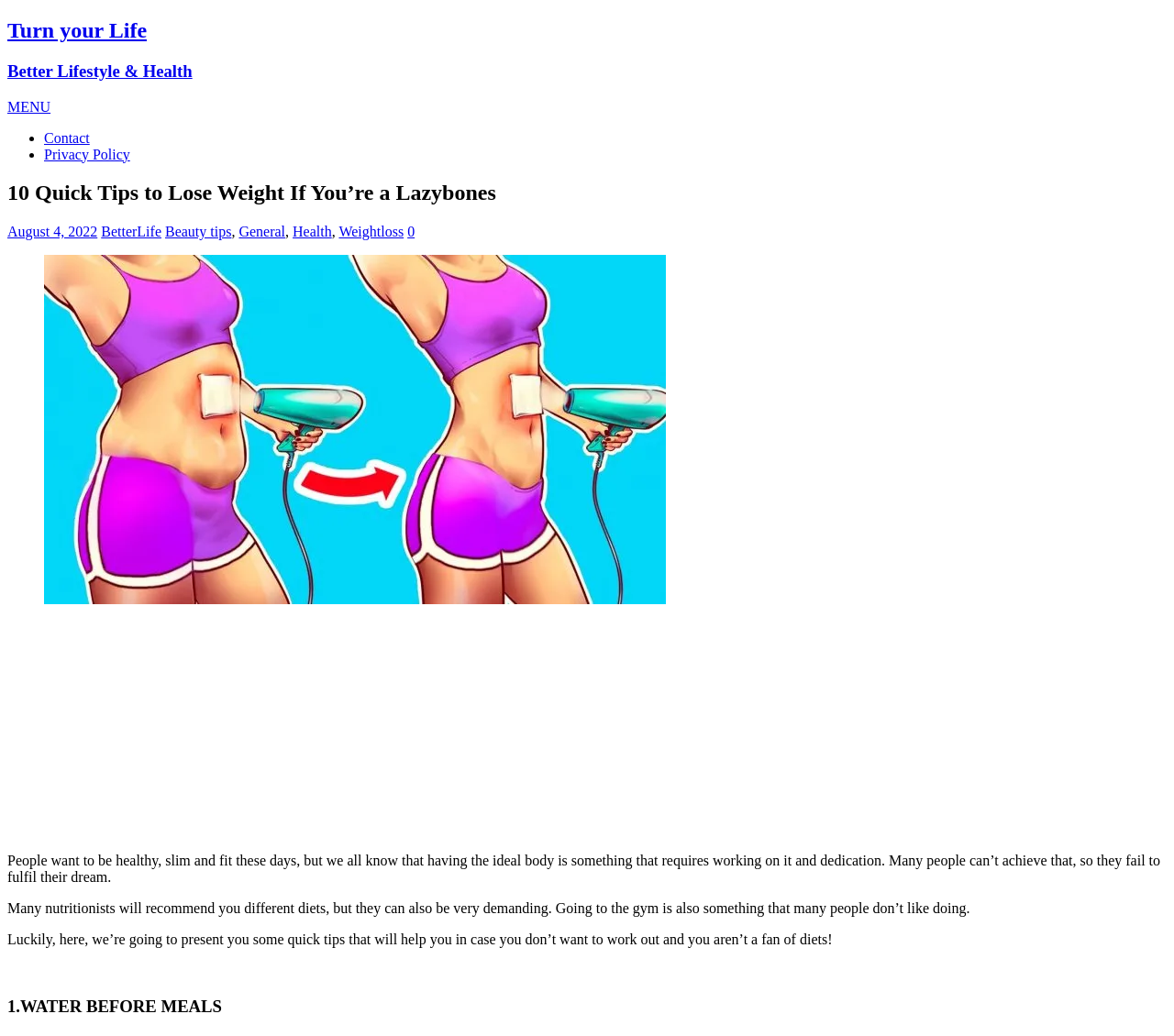Locate the coordinates of the bounding box for the clickable region that fulfills this instruction: "See the Mediums".

None